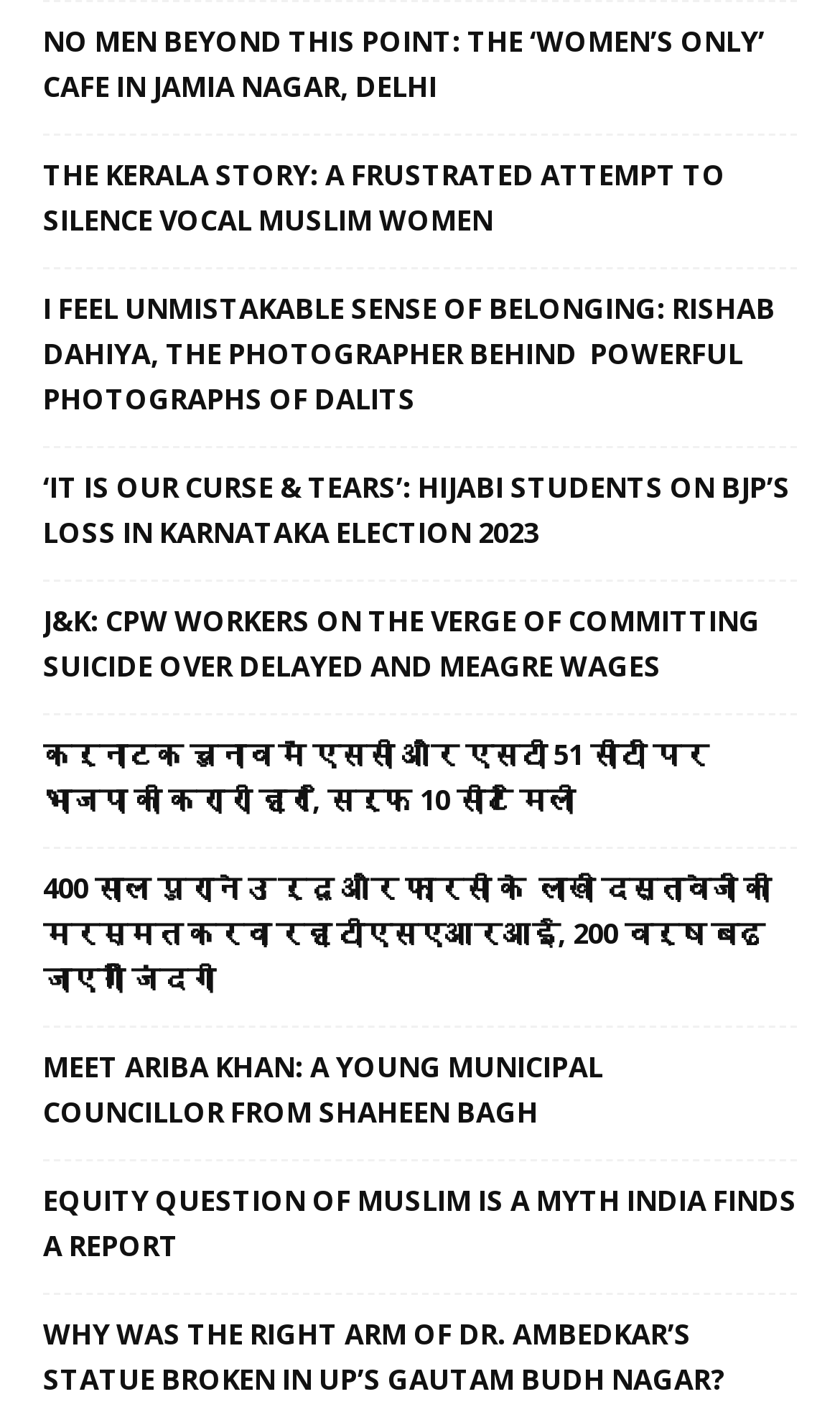Give a one-word or short-phrase answer to the following question: 
What is the language of the sixth link?

Hindi